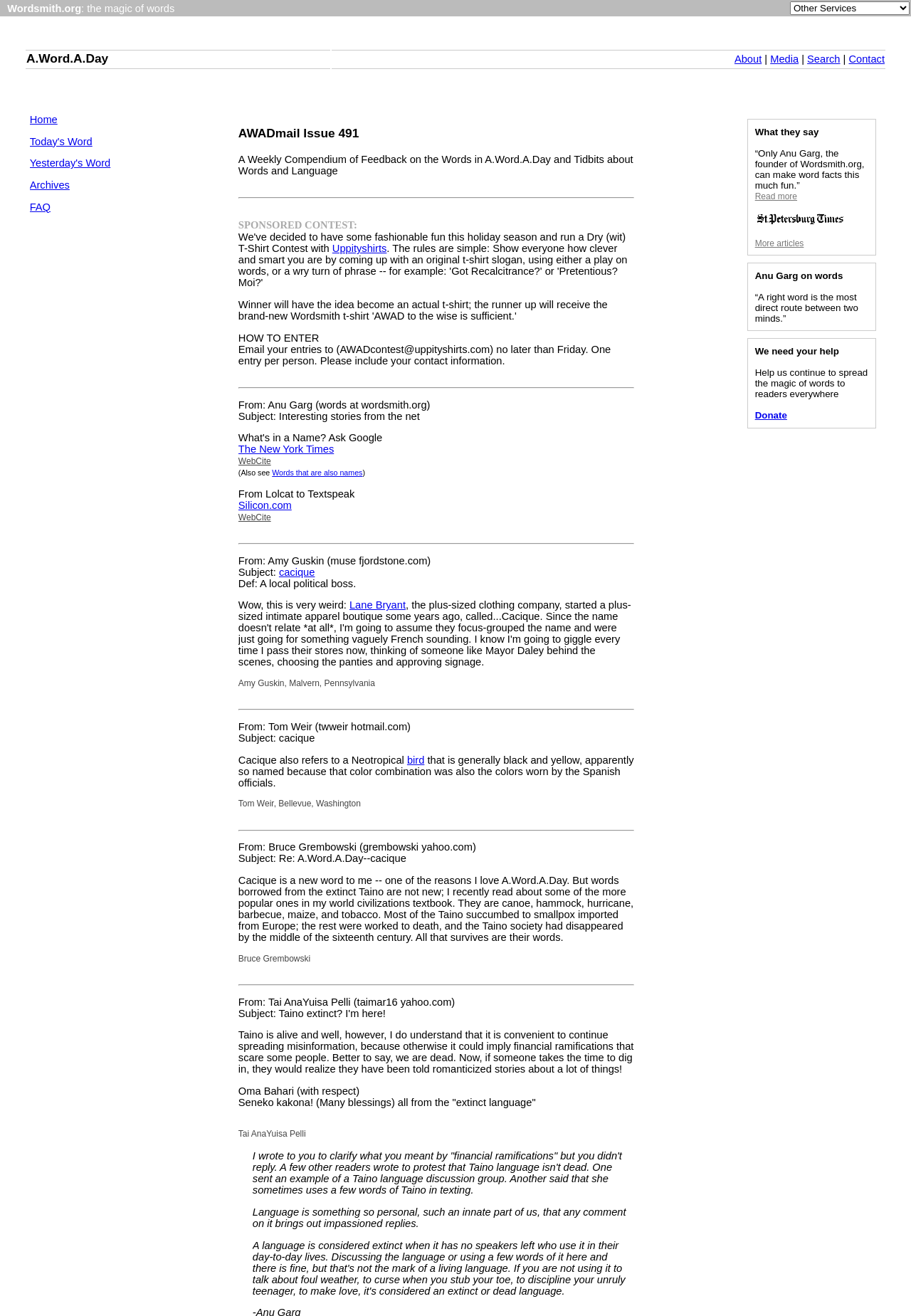Locate the bounding box coordinates of the element's region that should be clicked to carry out the following instruction: "Click on the 'Wordsmith.org: the magic of words' link". The coordinates need to be four float numbers between 0 and 1, i.e., [left, top, right, bottom].

[0.008, 0.002, 0.192, 0.011]